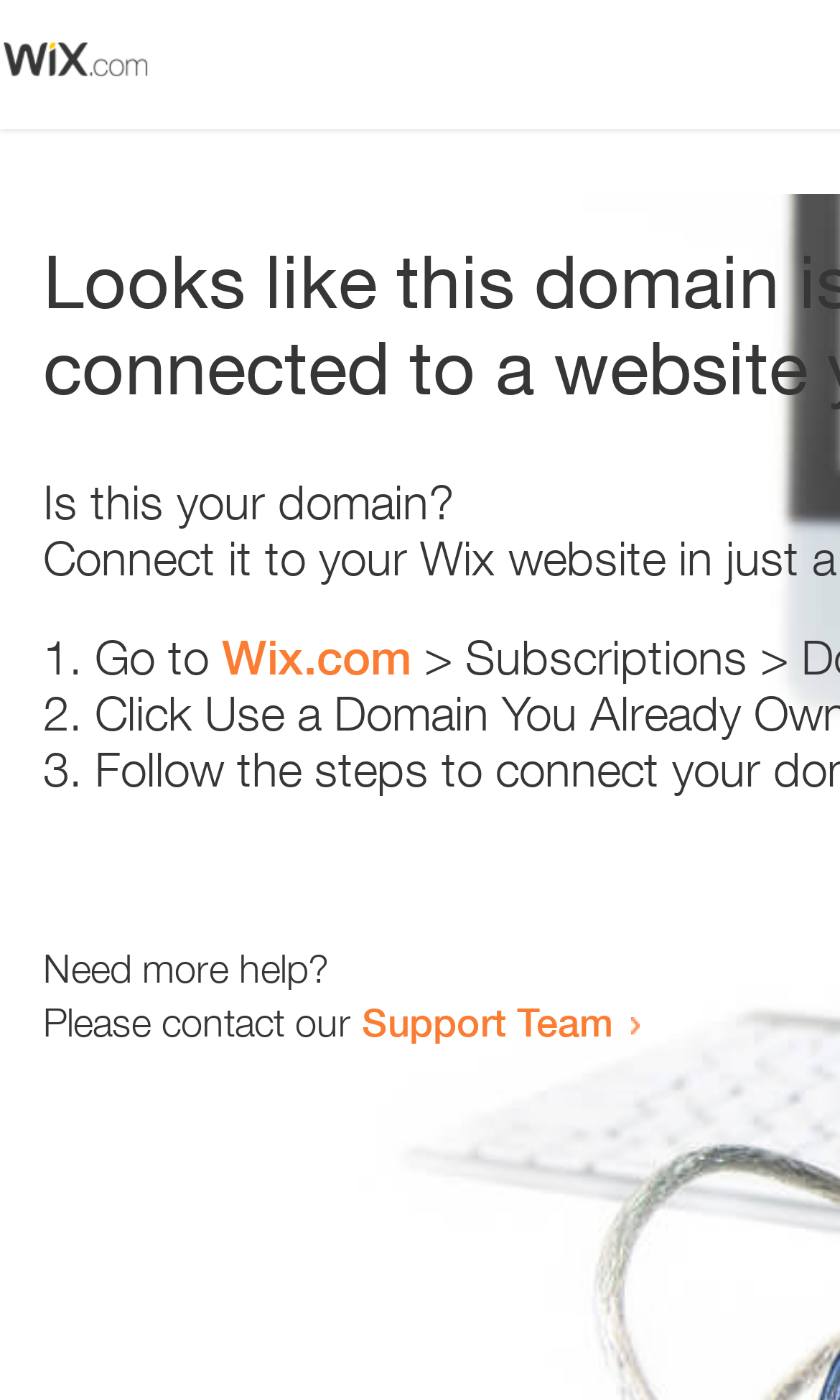How many list items are there?
Look at the image and provide a short answer using one word or a phrase.

3